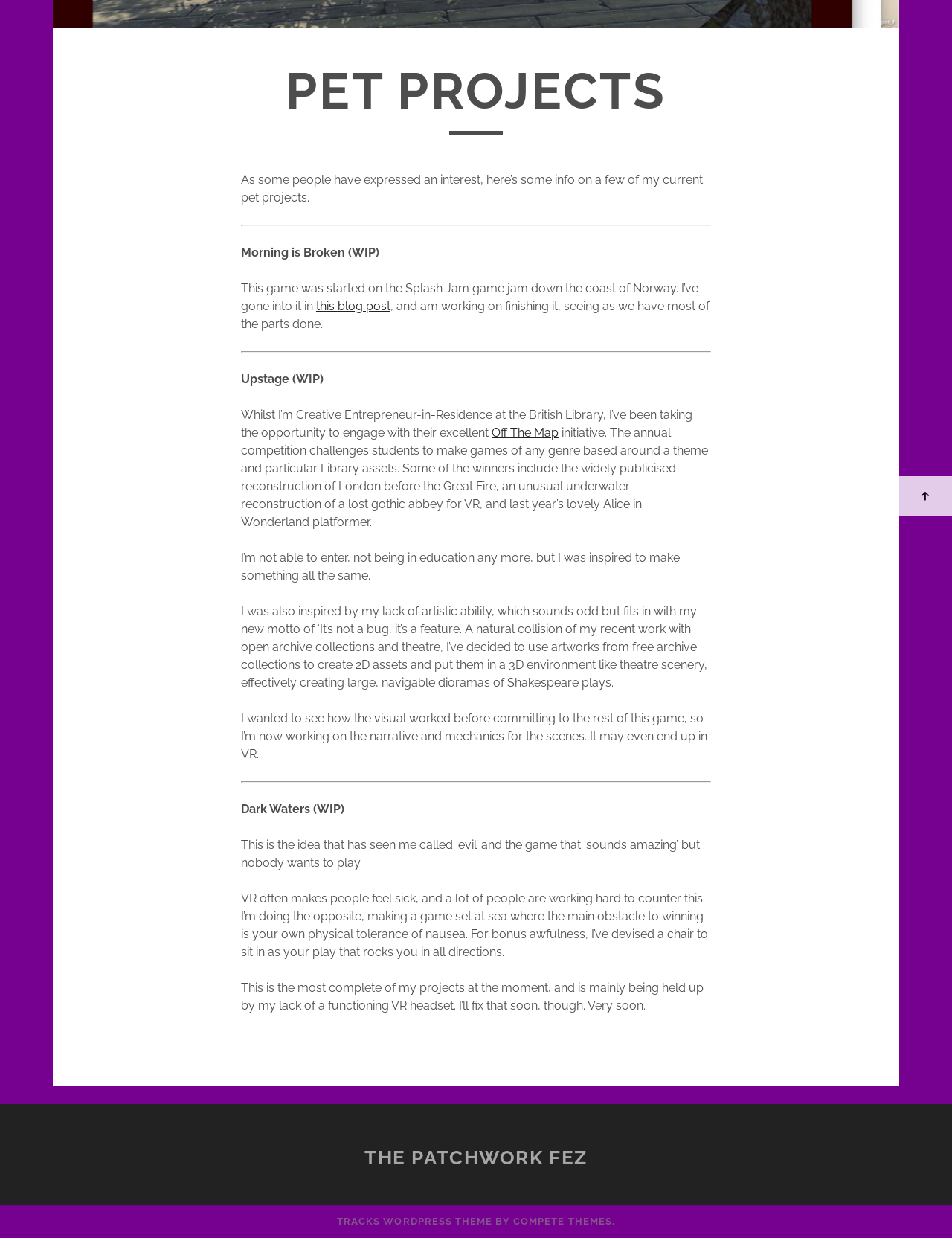Using the description "parent_node: SKIP TO CONTENT", predict the bounding box of the relevant HTML element.

[0.945, 0.385, 1.0, 0.417]